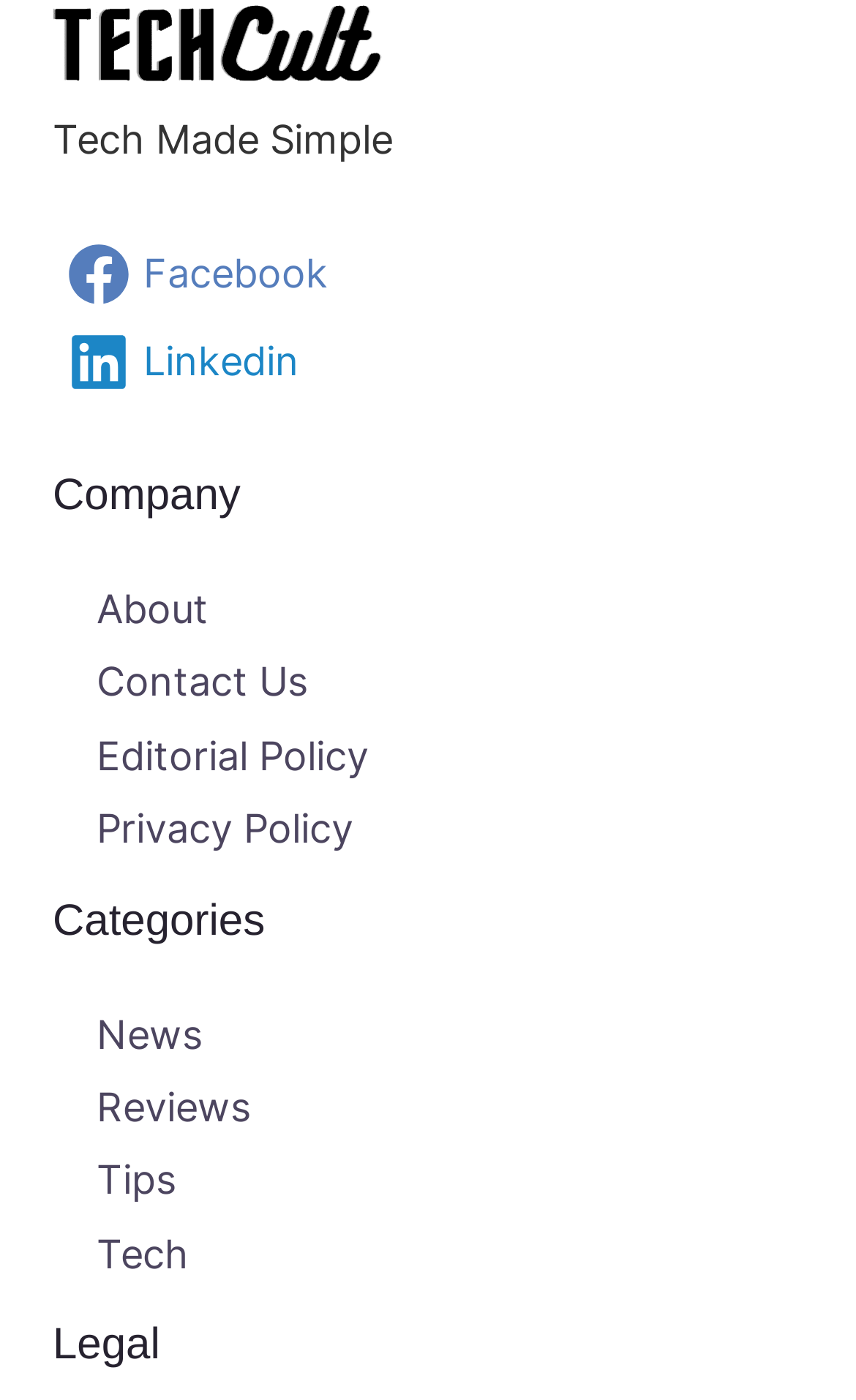Could you provide the bounding box coordinates for the portion of the screen to click to complete this instruction: "visit the Tech page"?

[0.113, 0.879, 0.221, 0.912]